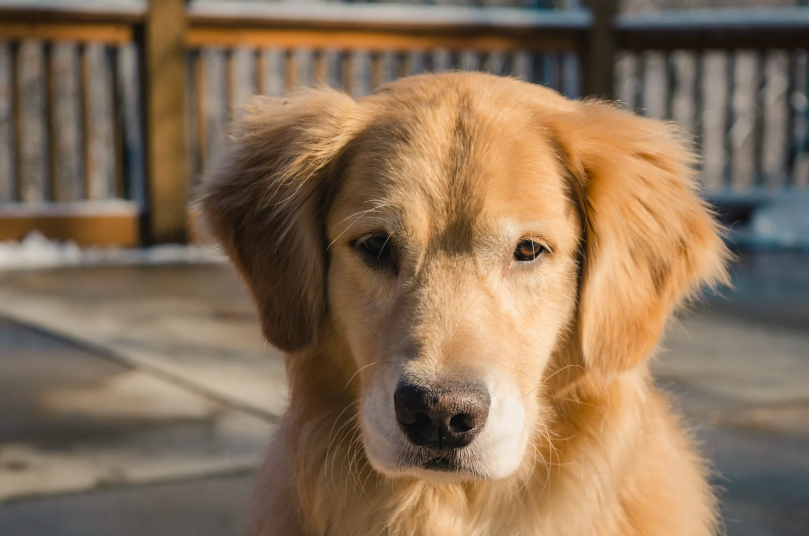What is the tone of the dog's face in the image?
Answer with a single word or phrase by referring to the visual content.

Gentle